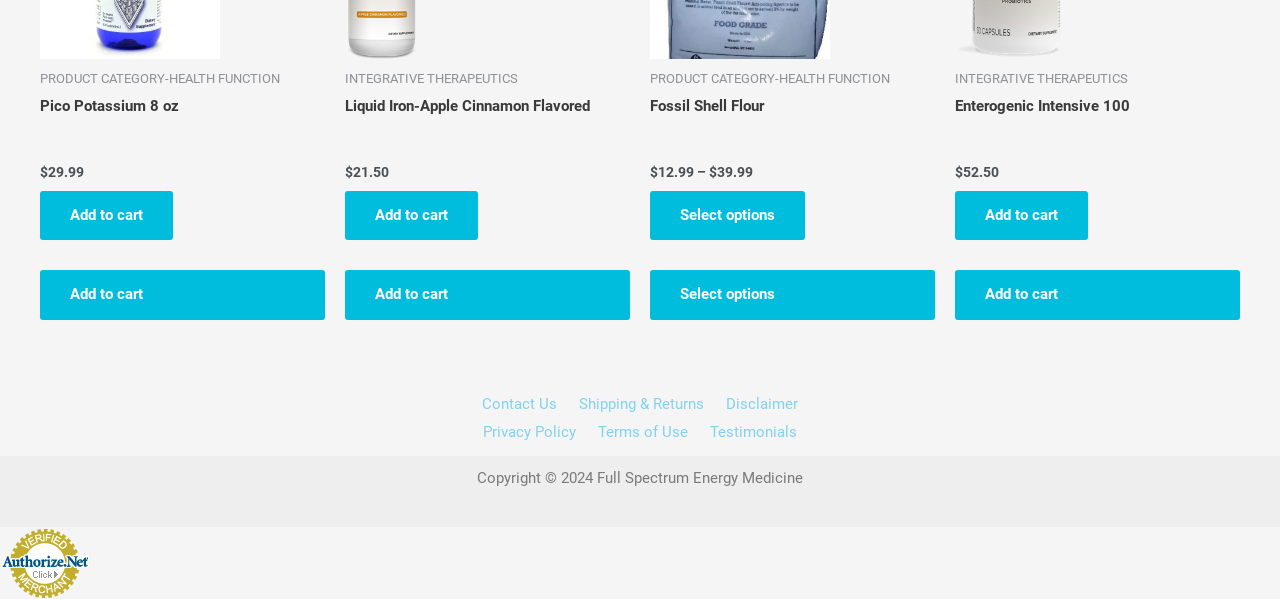Kindly respond to the following question with a single word or a brief phrase: 
What is the copyright year of the website?

2024